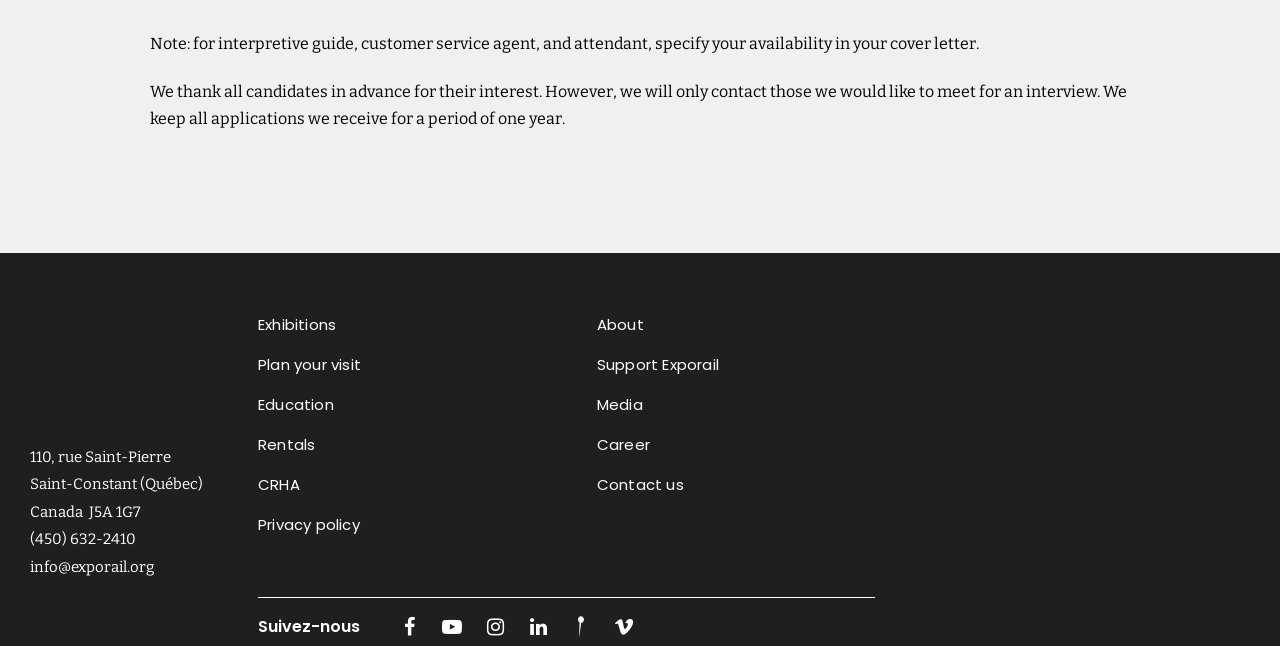Provide a short answer using a single word or phrase for the following question: 
What is the purpose of the note at the top of the webpage?

To inform candidates about the interview process